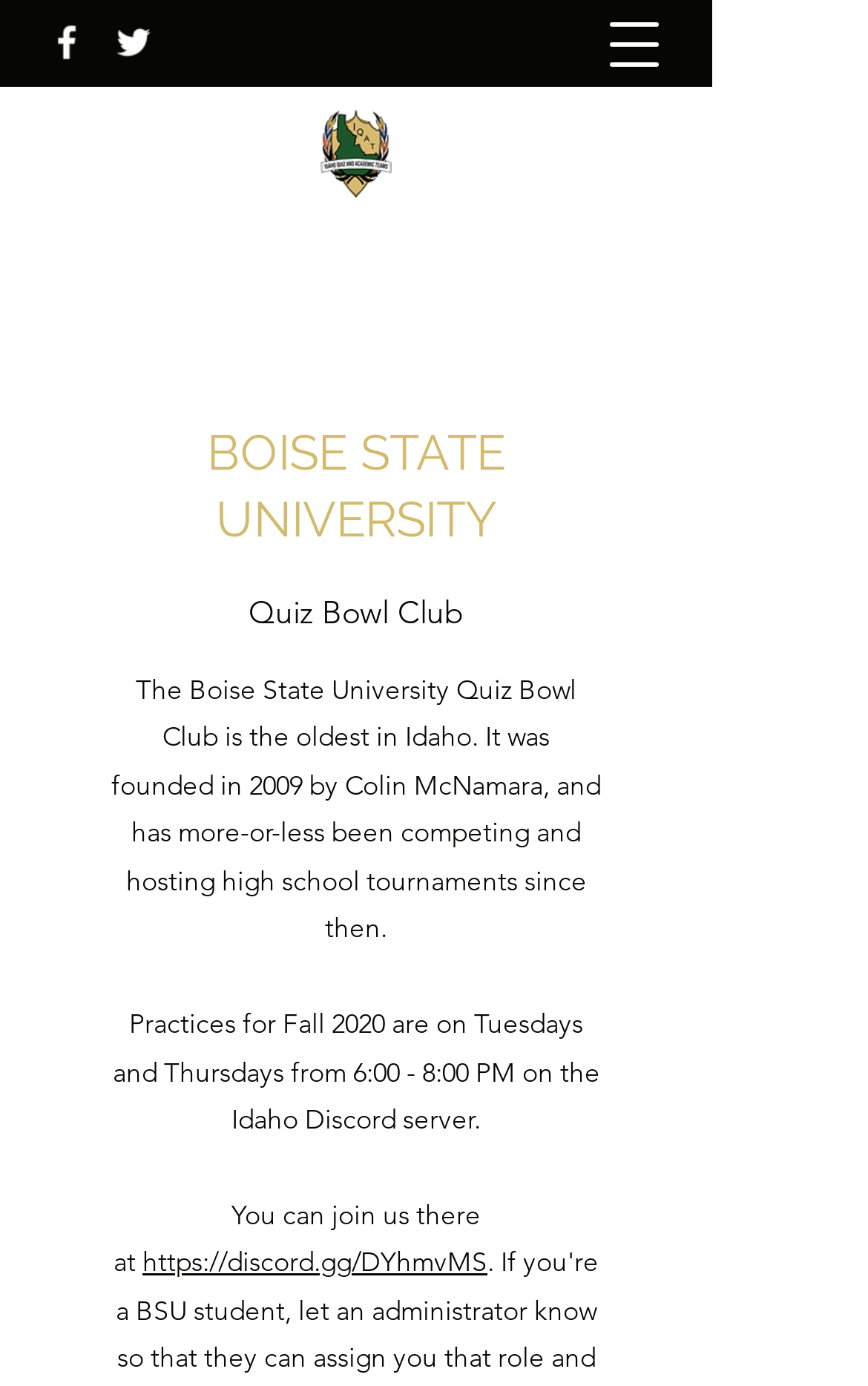Bounding box coordinates are specified in the format (top-left x, top-left y, bottom-right x, bottom-right y). All values are floating point numbers bounded between 0 and 1. Please provide the bounding box coordinate of the region this sentence describes: aria-label="Open navigation menu"

[0.679, 0.0, 0.782, 0.064]